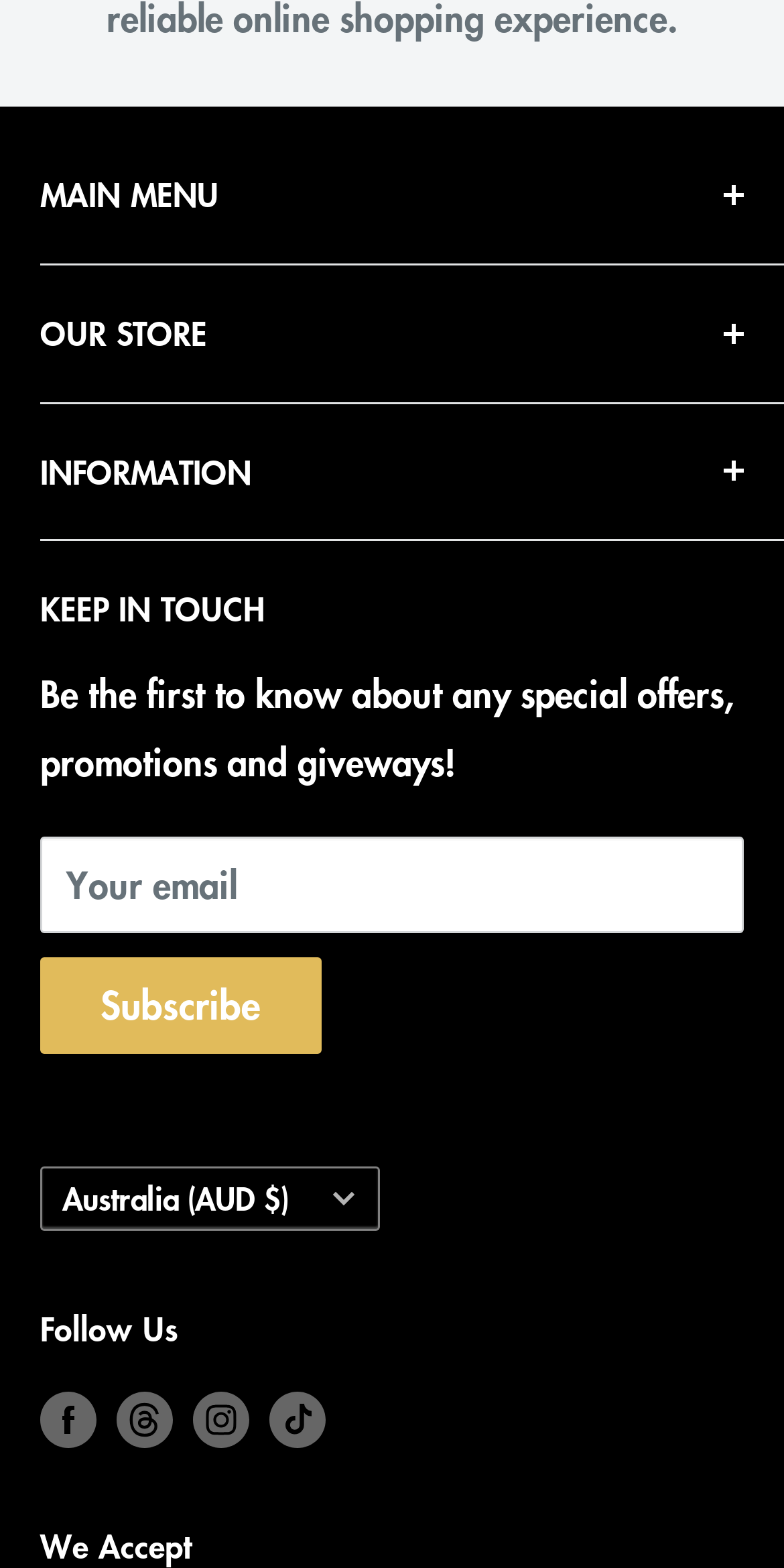Identify the bounding box coordinates of the region that should be clicked to execute the following instruction: "Select Australia as the country/region".

[0.051, 0.744, 0.485, 0.785]